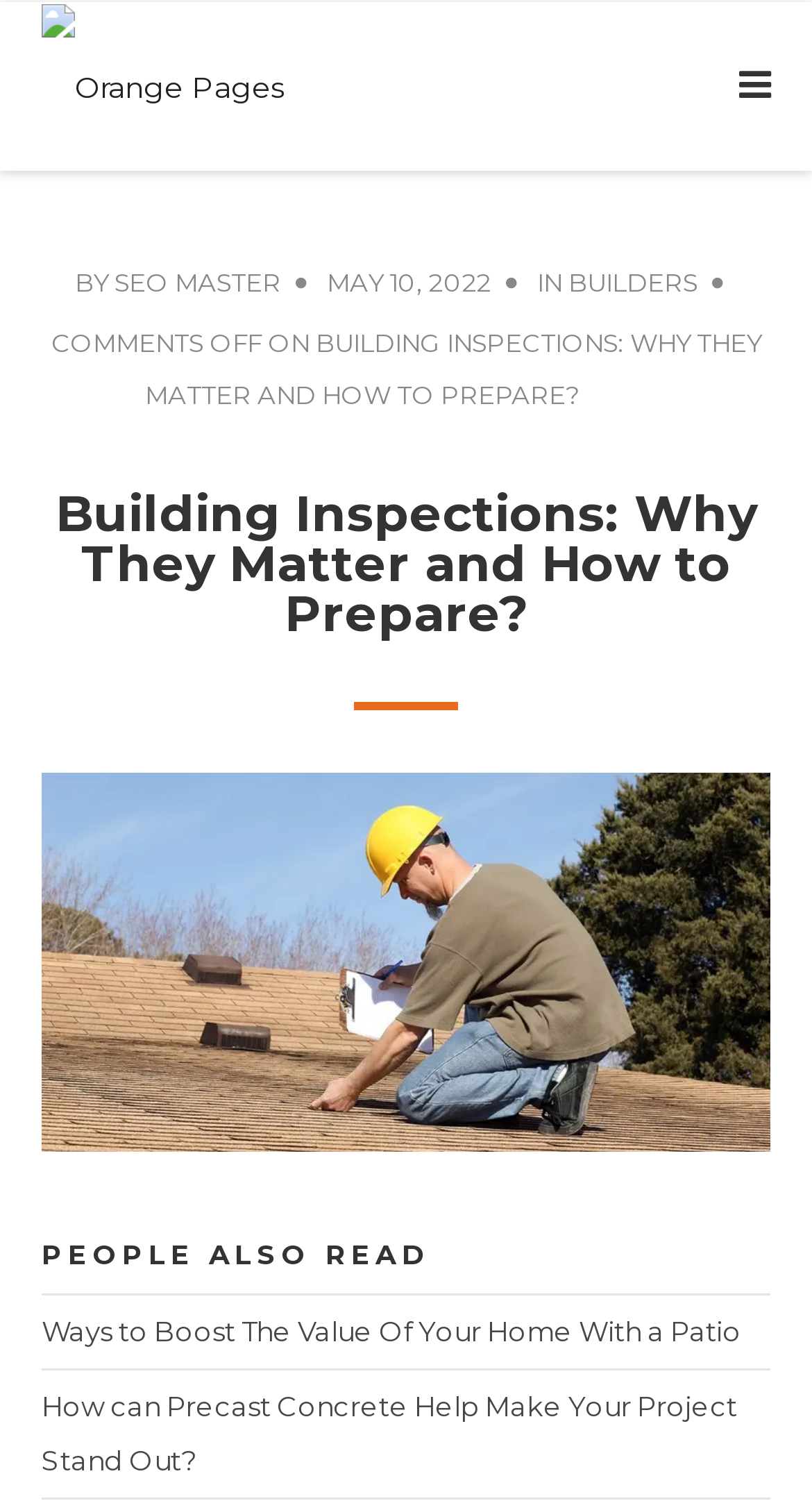From the given element description: "Builders", find the bounding box for the UI element. Provide the coordinates as four float numbers between 0 and 1, in the order [left, top, right, bottom].

[0.7, 0.178, 0.859, 0.199]